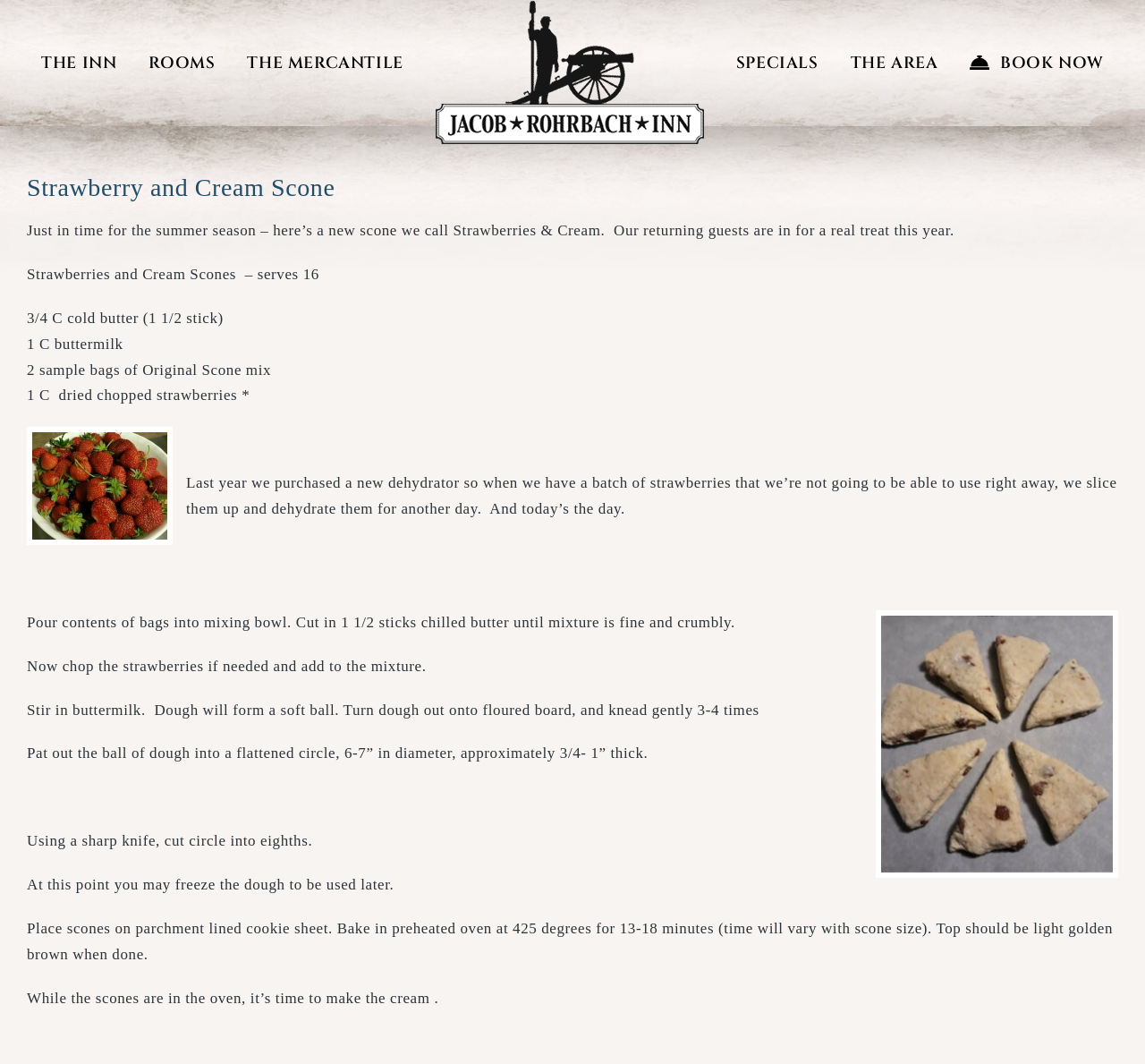Locate the bounding box coordinates of the UI element described by: "SPECIALS". The bounding box coordinates should consist of four float numbers between 0 and 1, i.e., [left, top, right, bottom].

[0.643, 0.0, 0.715, 0.119]